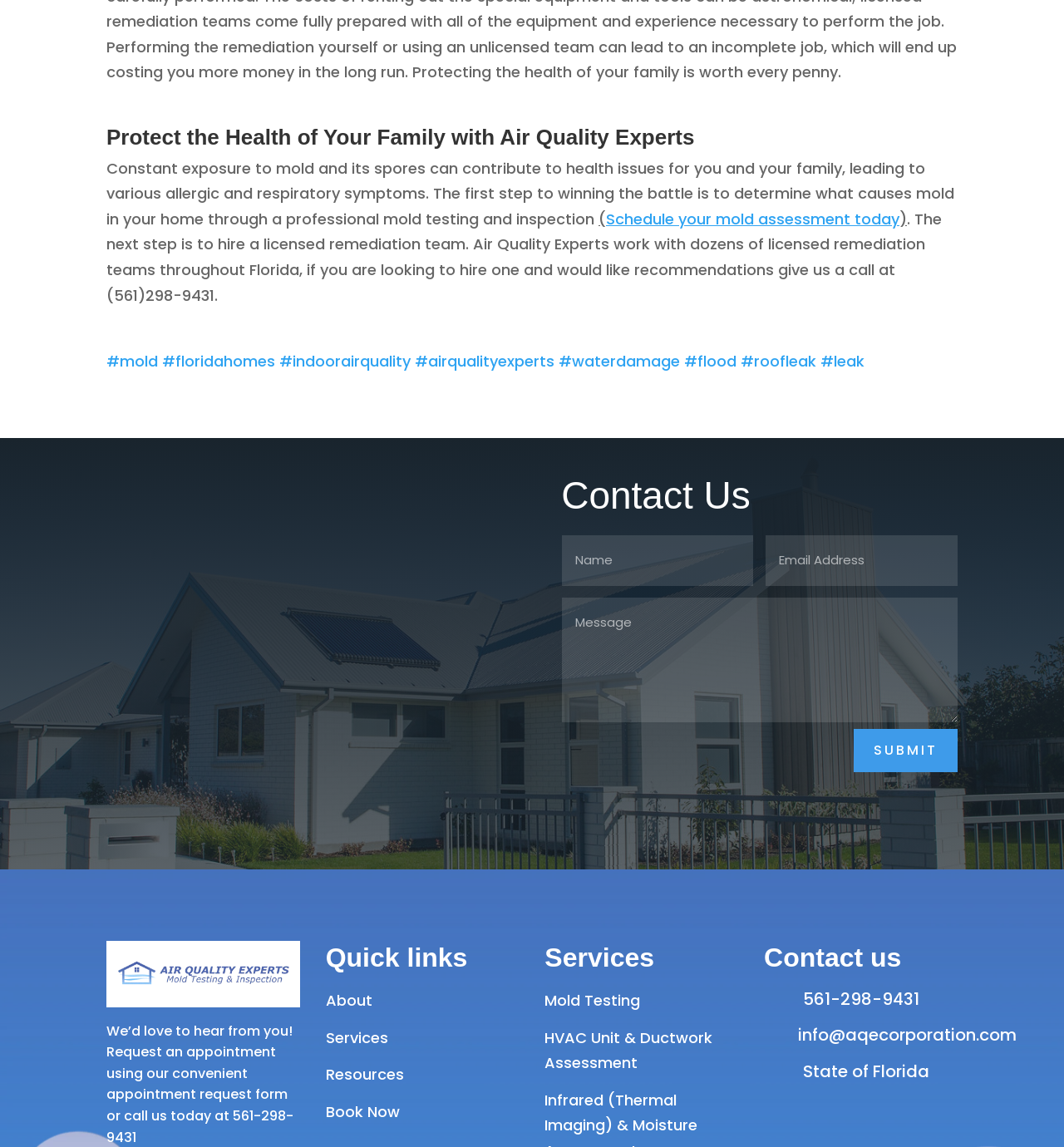Examine the image and give a thorough answer to the following question:
What services does Air Quality Experts offer?

Based on the 'Services' section of the webpage, Air Quality Experts offers services such as Mold Testing and HVAC Unit & Ductwork Assessment.